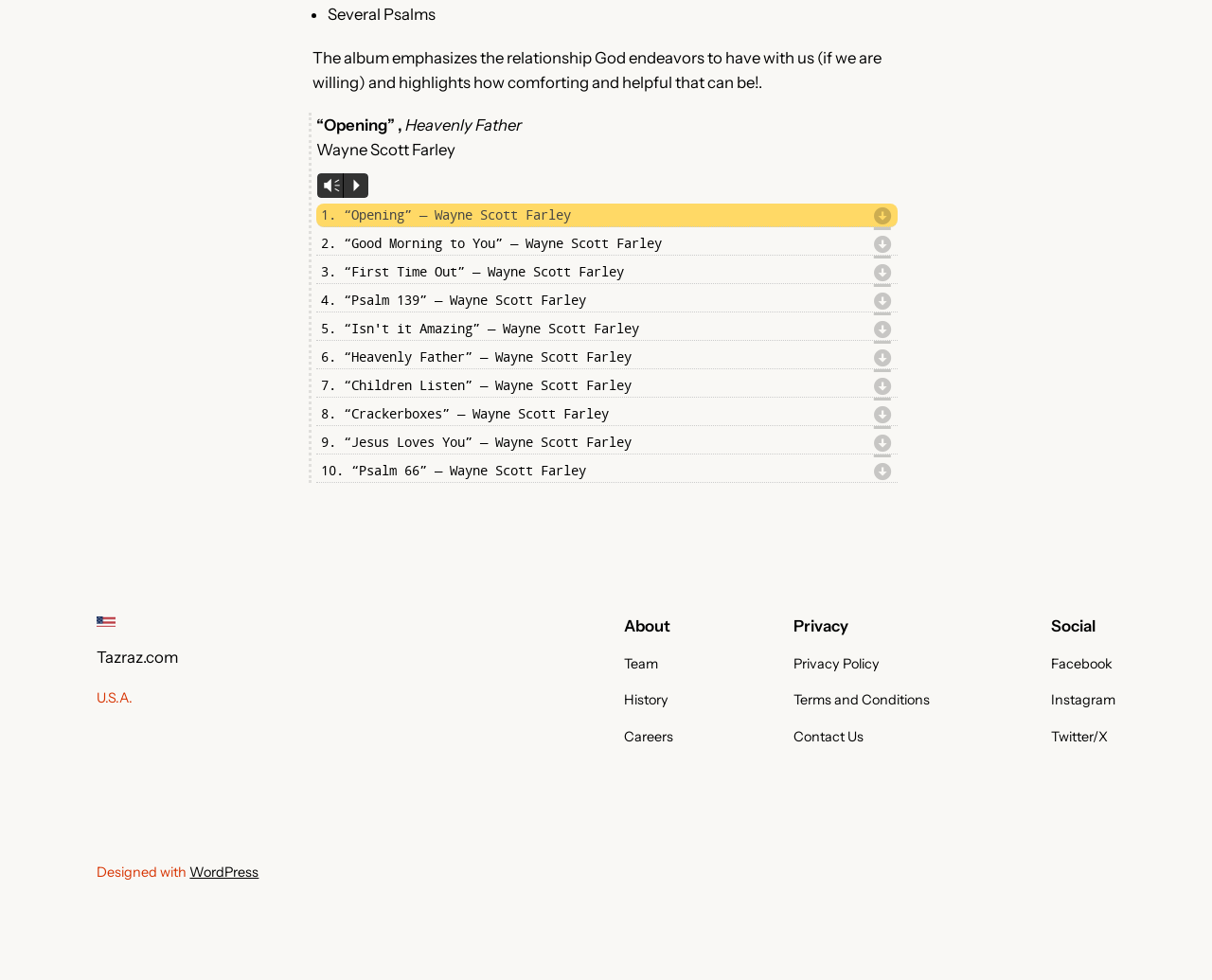Using the given element description, provide the bounding box coordinates (top-left x, top-left y, bottom-right x, bottom-right y) for the corresponding UI element in the screenshot: Terms and Conditions

[0.655, 0.704, 0.767, 0.725]